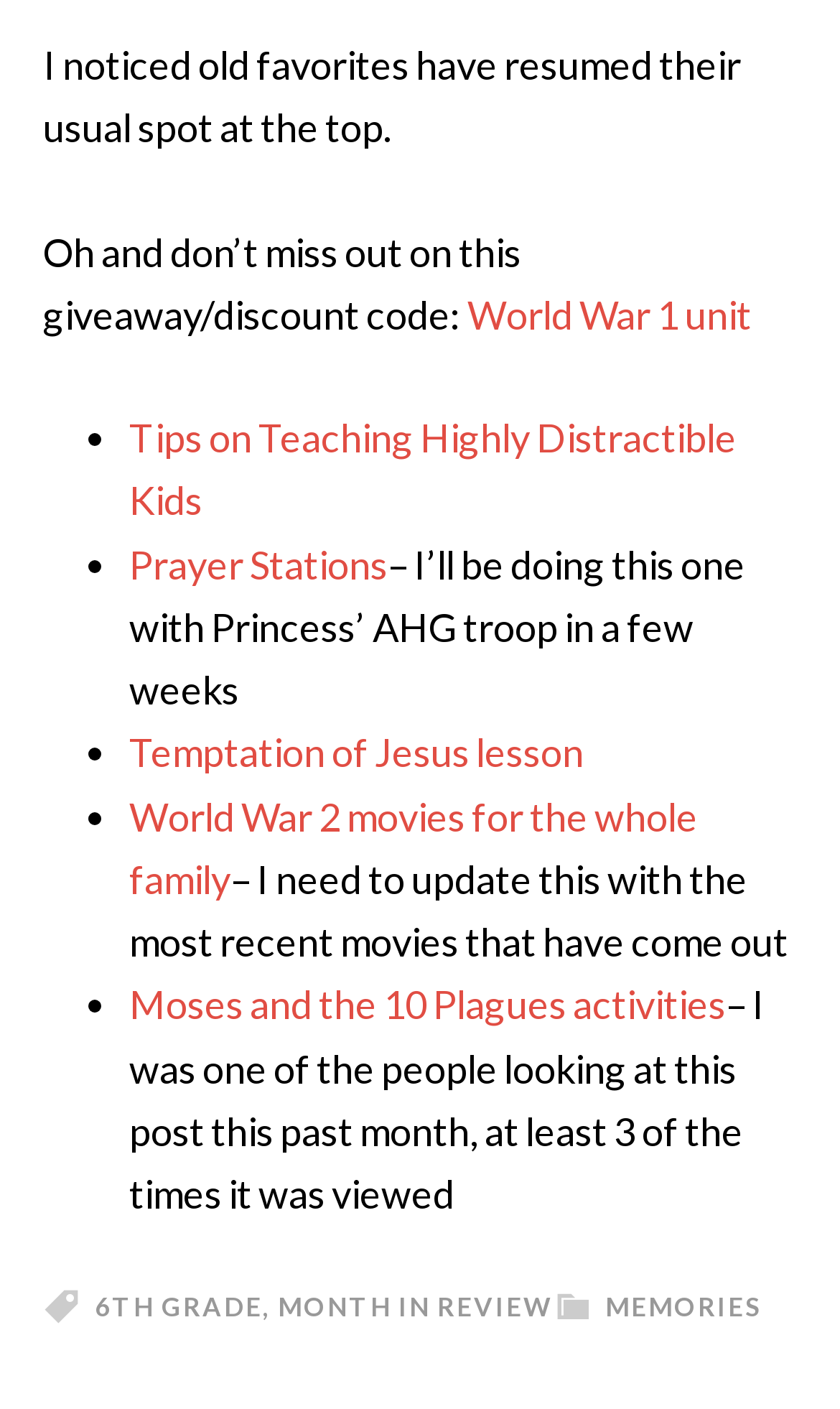Please answer the following question using a single word or phrase: 
What is the purpose of the webpage?

Sharing resources and activities